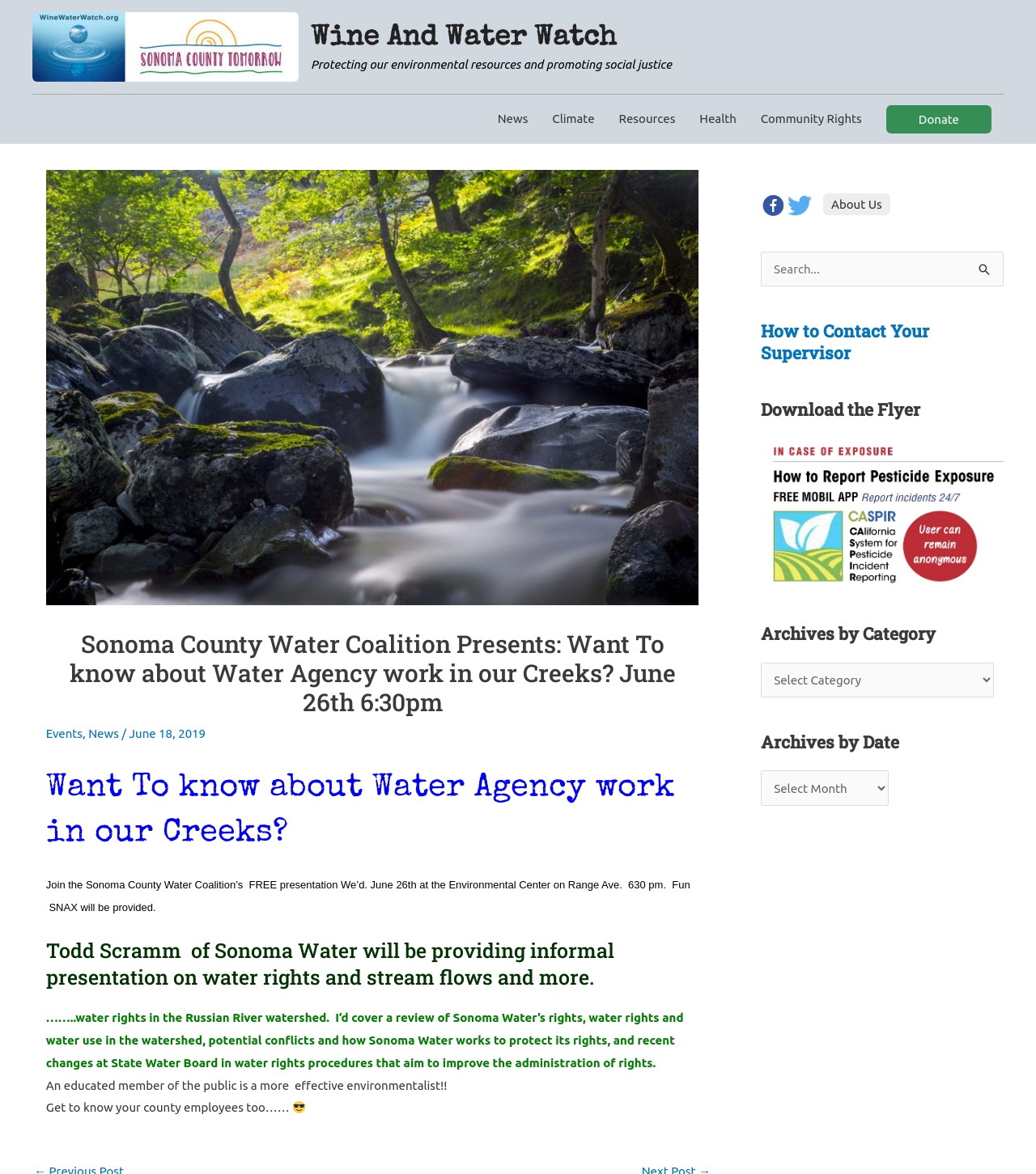Locate and provide the bounding box coordinates for the HTML element that matches this description: "alt="Wine And Water Watch"".

[0.031, 0.033, 0.288, 0.045]